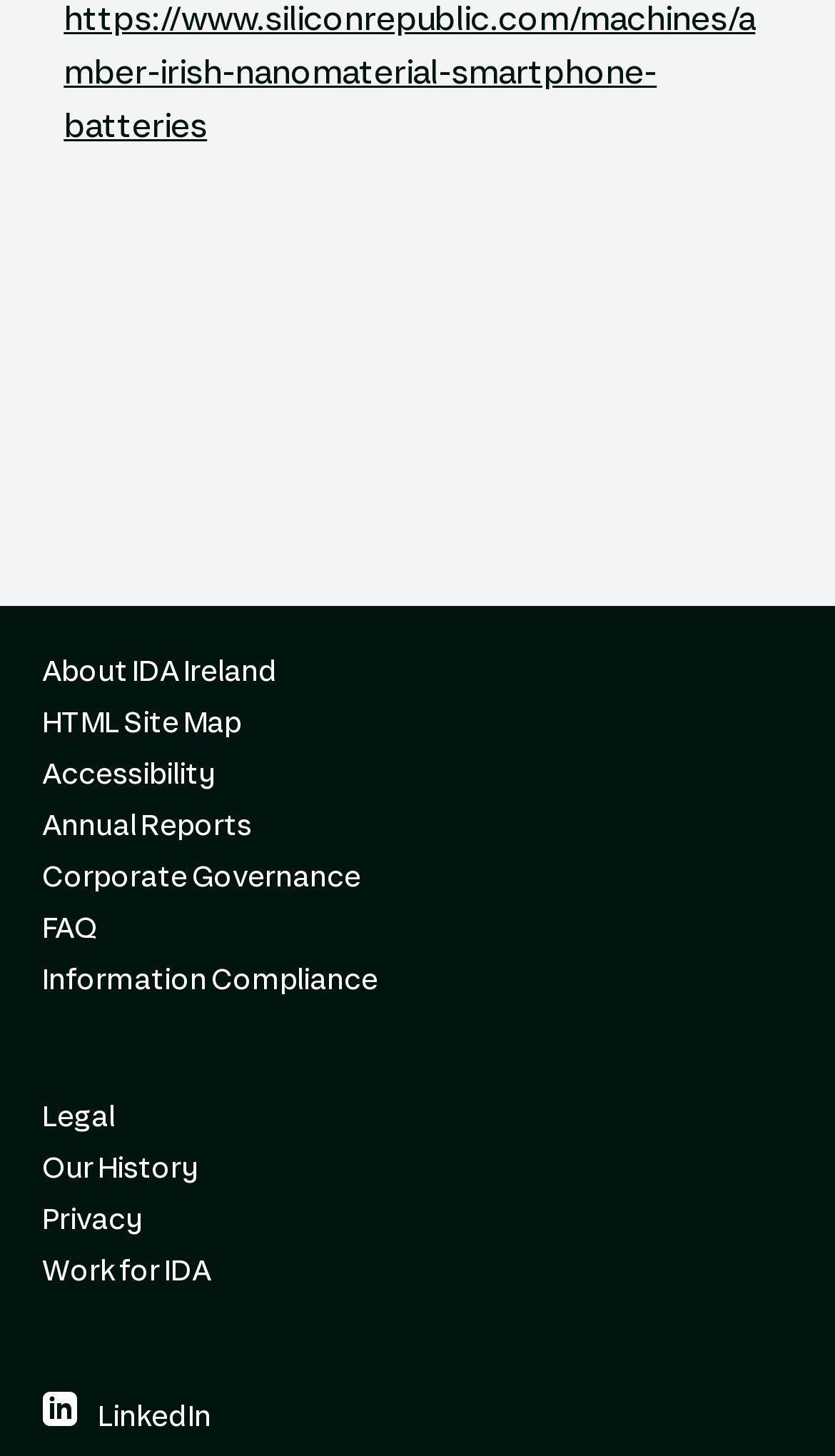Please identify the bounding box coordinates of the area I need to click to accomplish the following instruction: "View Annual Reports".

[0.05, 0.551, 0.95, 0.586]